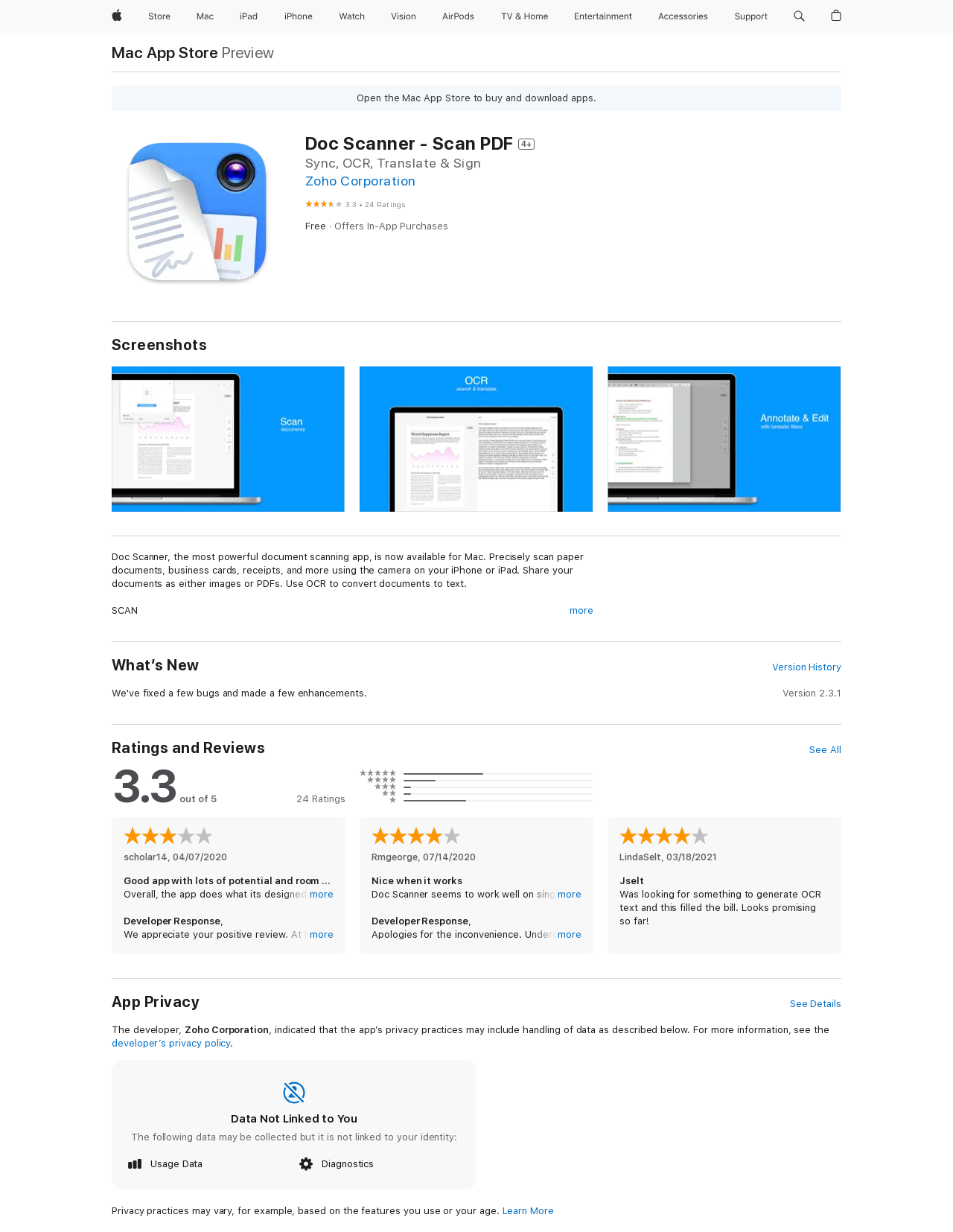Locate the bounding box coordinates of the clickable region necessary to complete the following instruction: "Click Apple". Provide the coordinates in the format of four float numbers between 0 and 1, i.e., [left, top, right, bottom].

[0.111, 0.0, 0.134, 0.027]